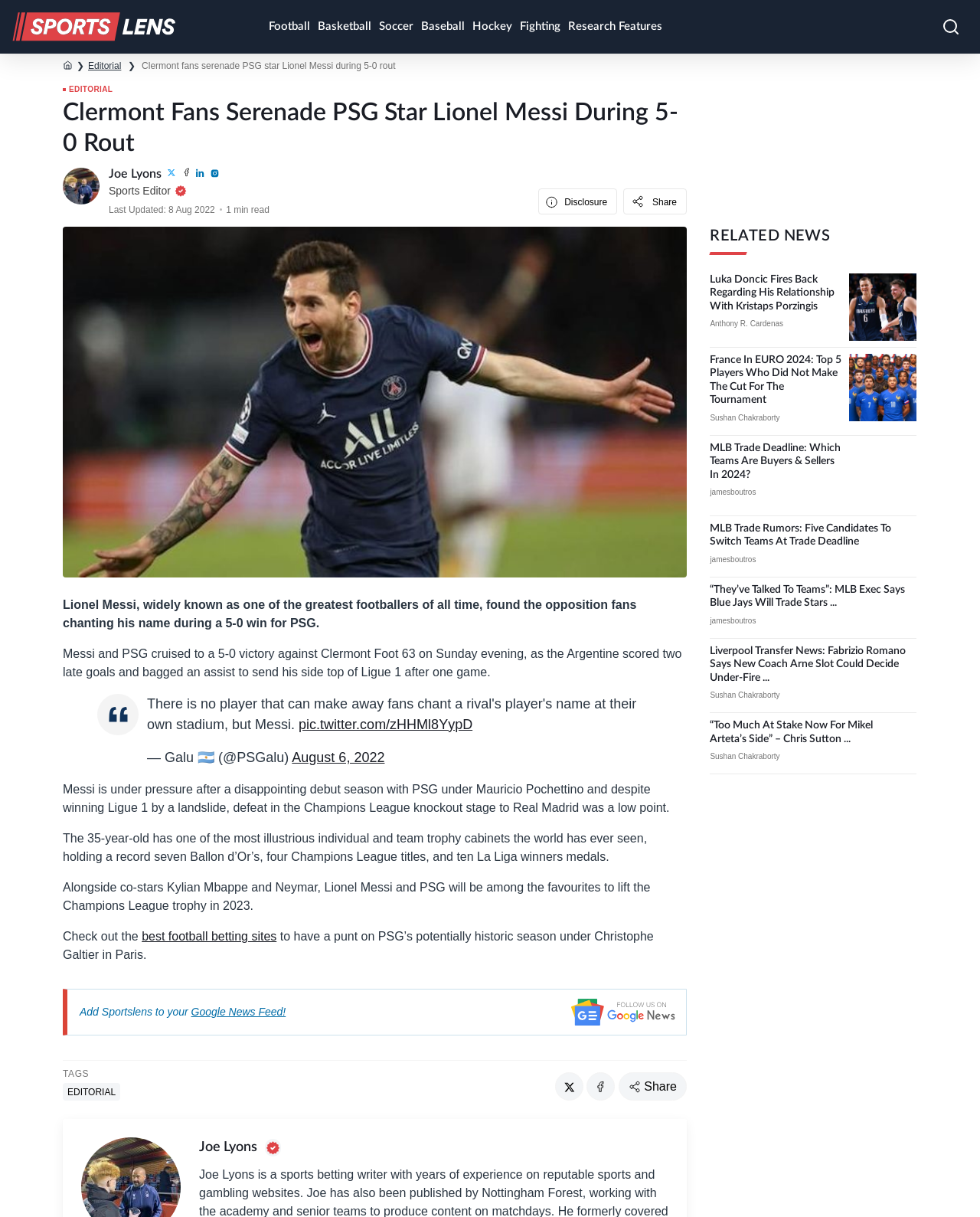Using the provided element description, identify the bounding box coordinates as (top-left x, top-left y, bottom-right x, bottom-right y). Ensure all values are between 0 and 1. Description: Research Features

[0.576, 0.001, 0.68, 0.043]